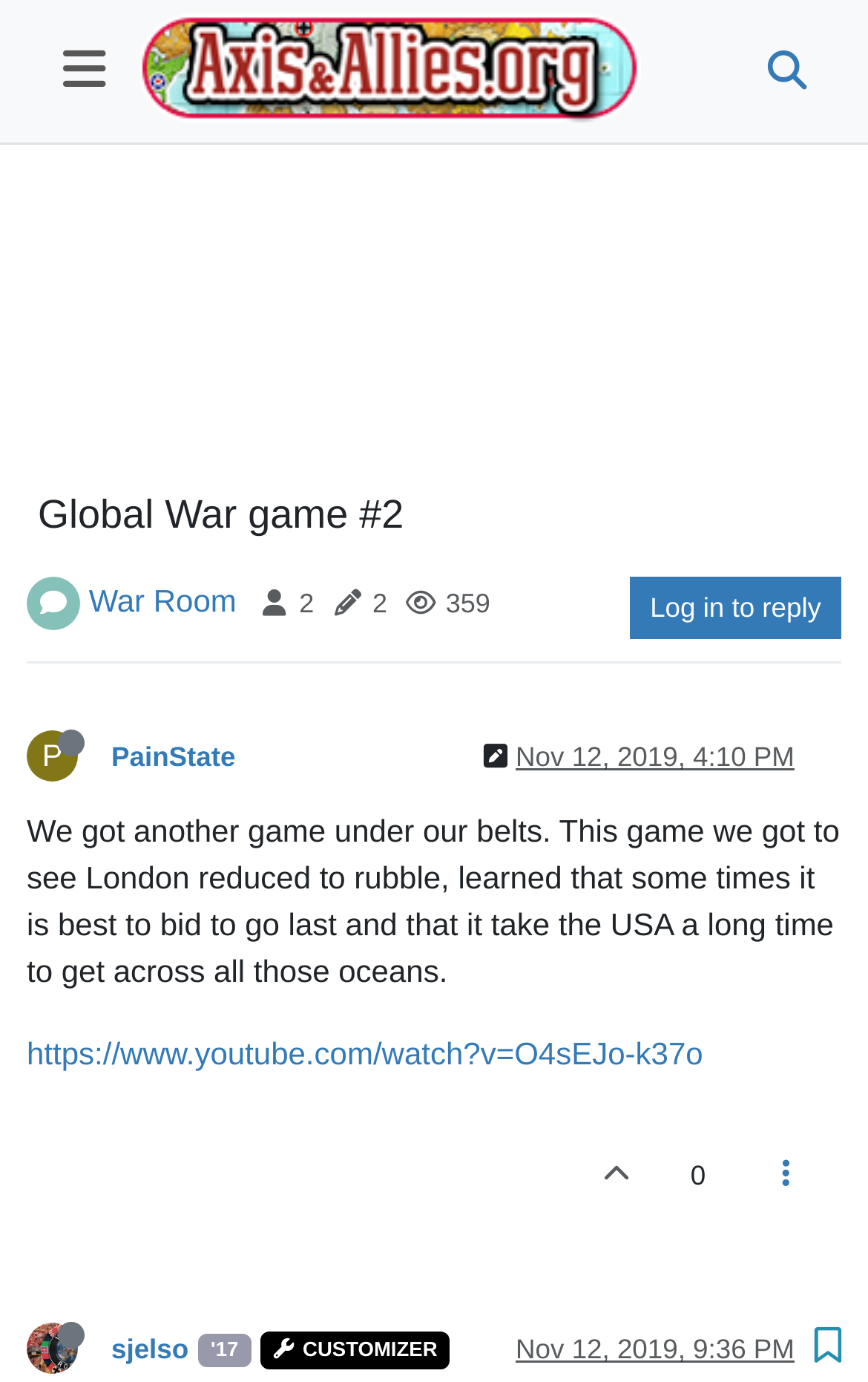Pinpoint the bounding box coordinates of the area that must be clicked to complete this instruction: "View PainState's profile".

[0.031, 0.534, 0.128, 0.56]